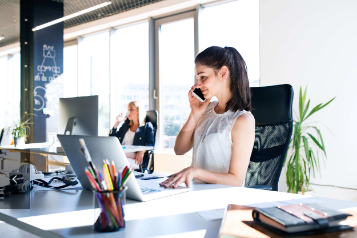Answer the question using only a single word or phrase: 
What is on the woman's desk?

Laptop and pens